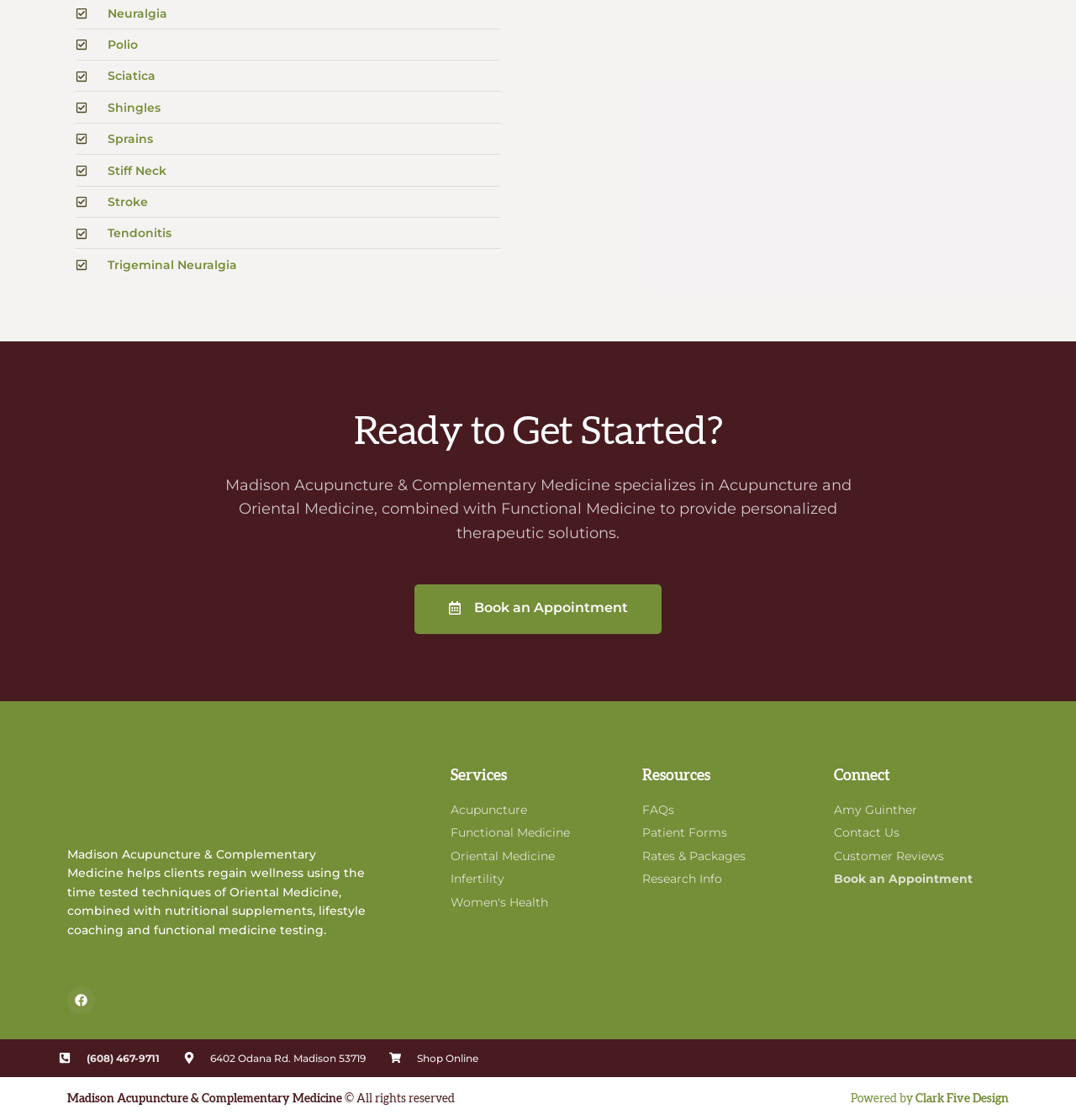Kindly determine the bounding box coordinates for the area that needs to be clicked to execute this instruction: "Learn about services".

[0.419, 0.686, 0.581, 0.7]